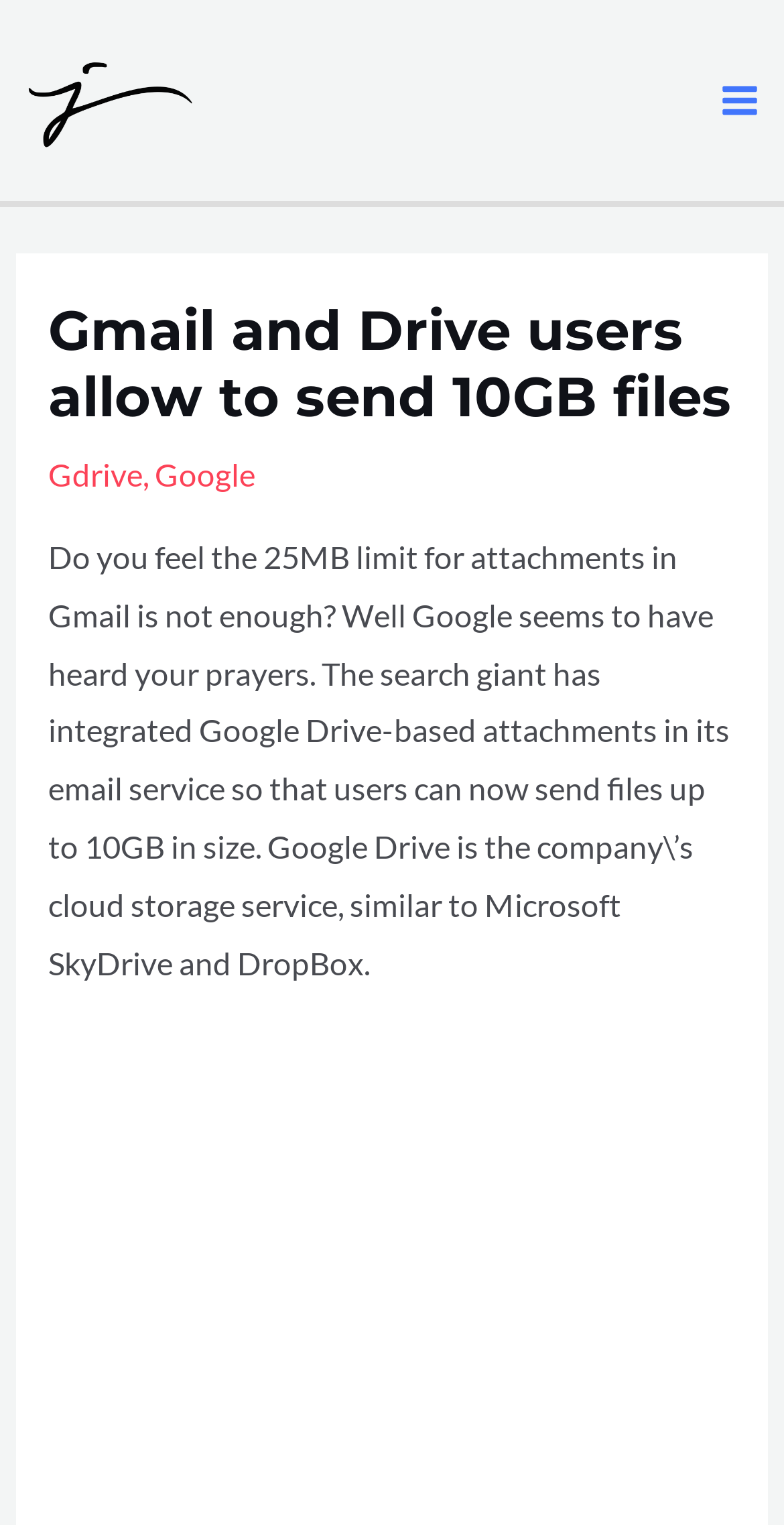Using the information from the screenshot, answer the following question thoroughly:
What is the maximum file size that can be sent in Gmail?

According to the text, Google has integrated Google Drive-based attachments in its email service, allowing users to send files up to 10GB in size.